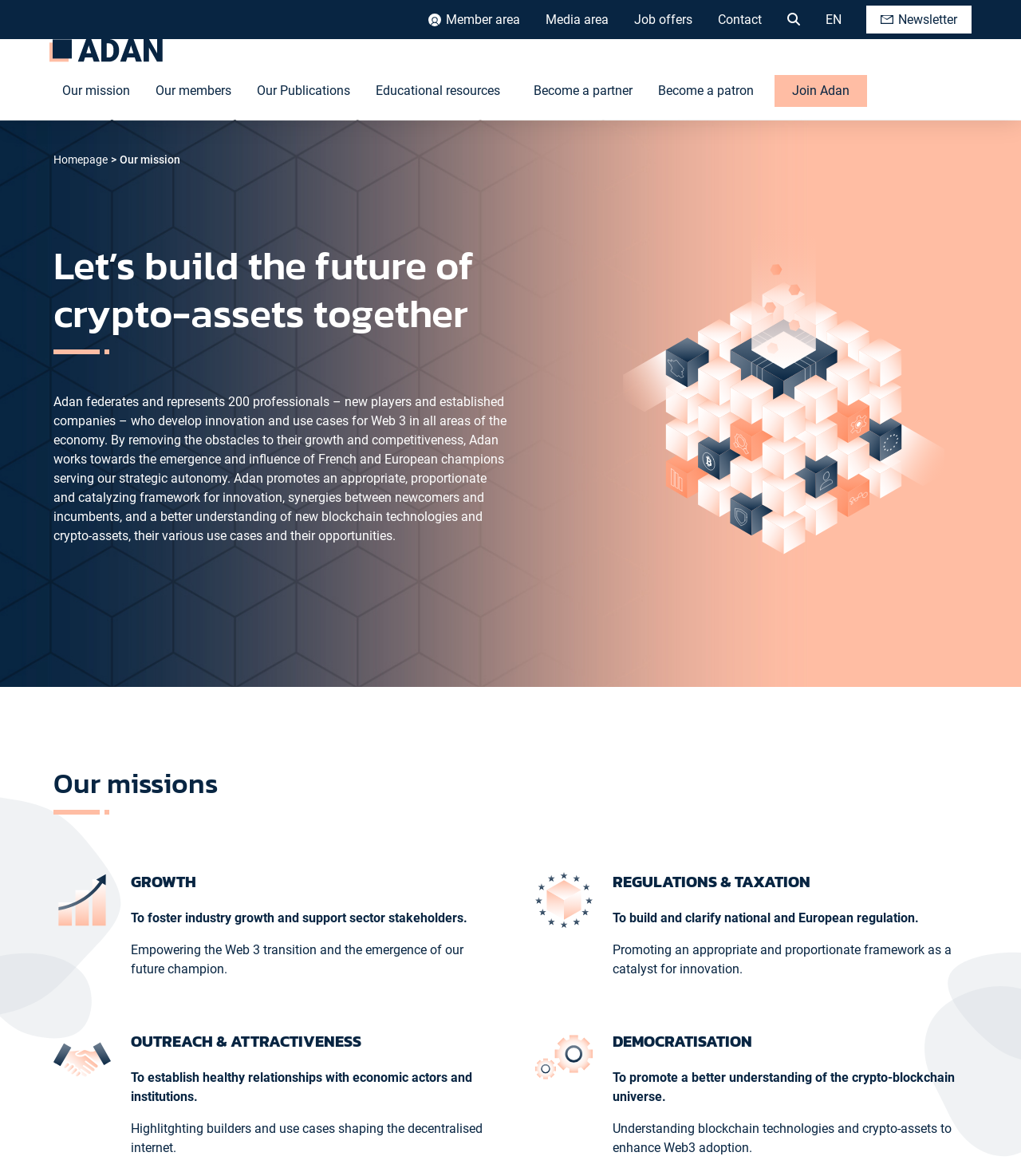Please predict the bounding box coordinates of the element's region where a click is necessary to complete the following instruction: "Learn more about Our mission". The coordinates should be represented by four float numbers between 0 and 1, i.e., [left, top, right, bottom].

[0.056, 0.053, 0.132, 0.102]